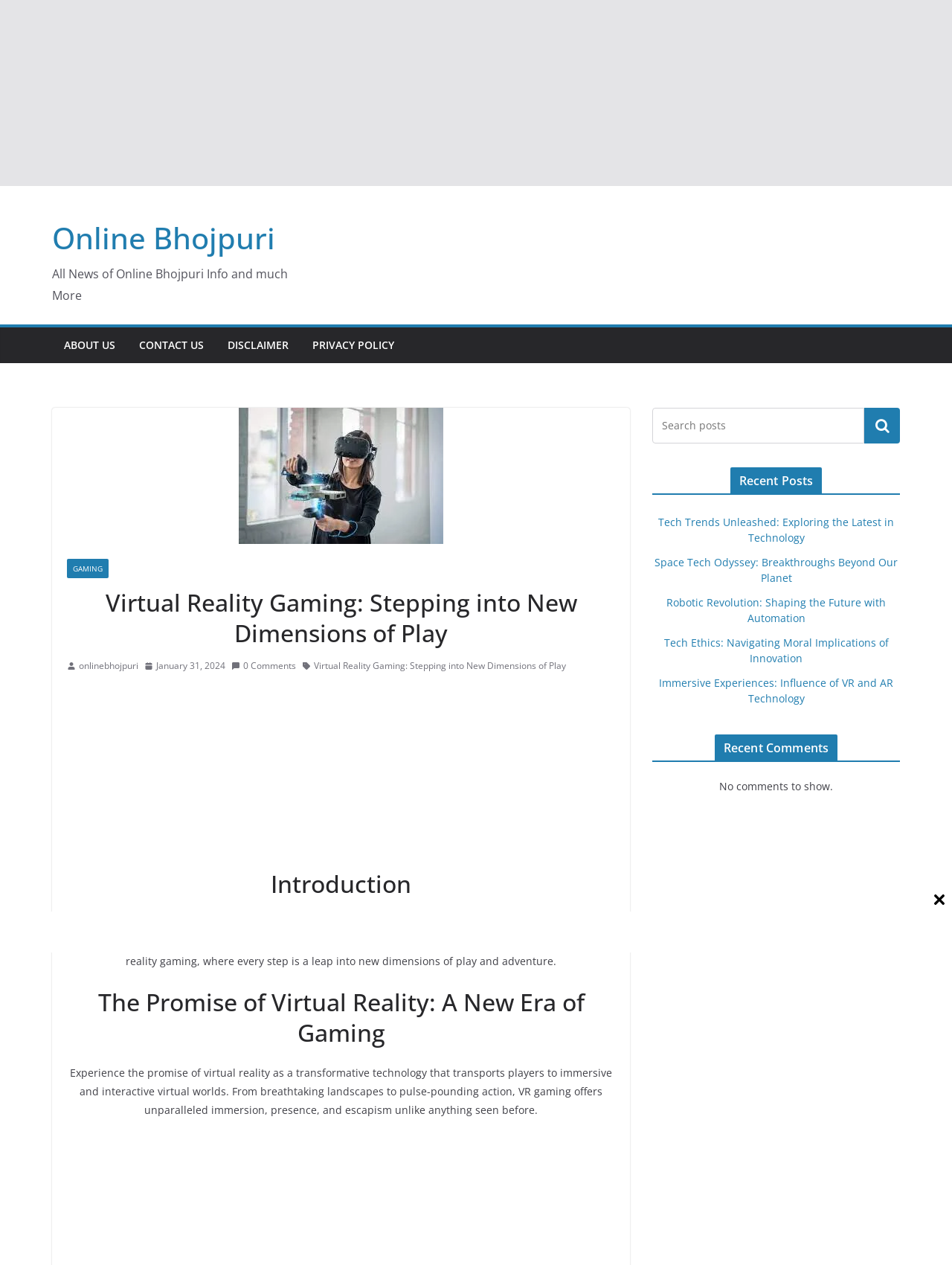Could you indicate the bounding box coordinates of the region to click in order to complete this instruction: "Search for something".

[0.908, 0.322, 0.945, 0.351]